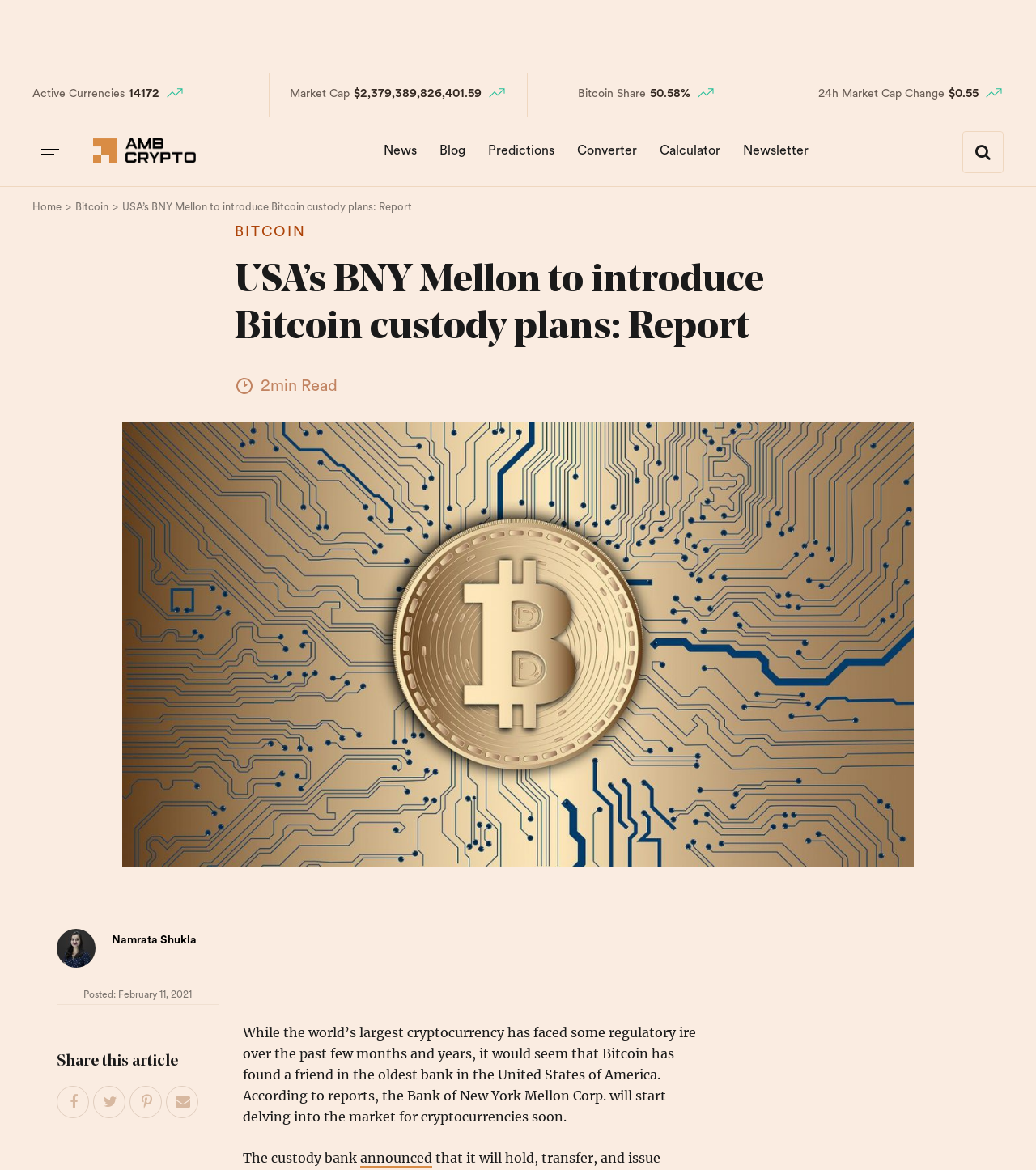What is the percentage of Bitcoin's market share?
Give a single word or phrase as your answer by examining the image.

50.58%